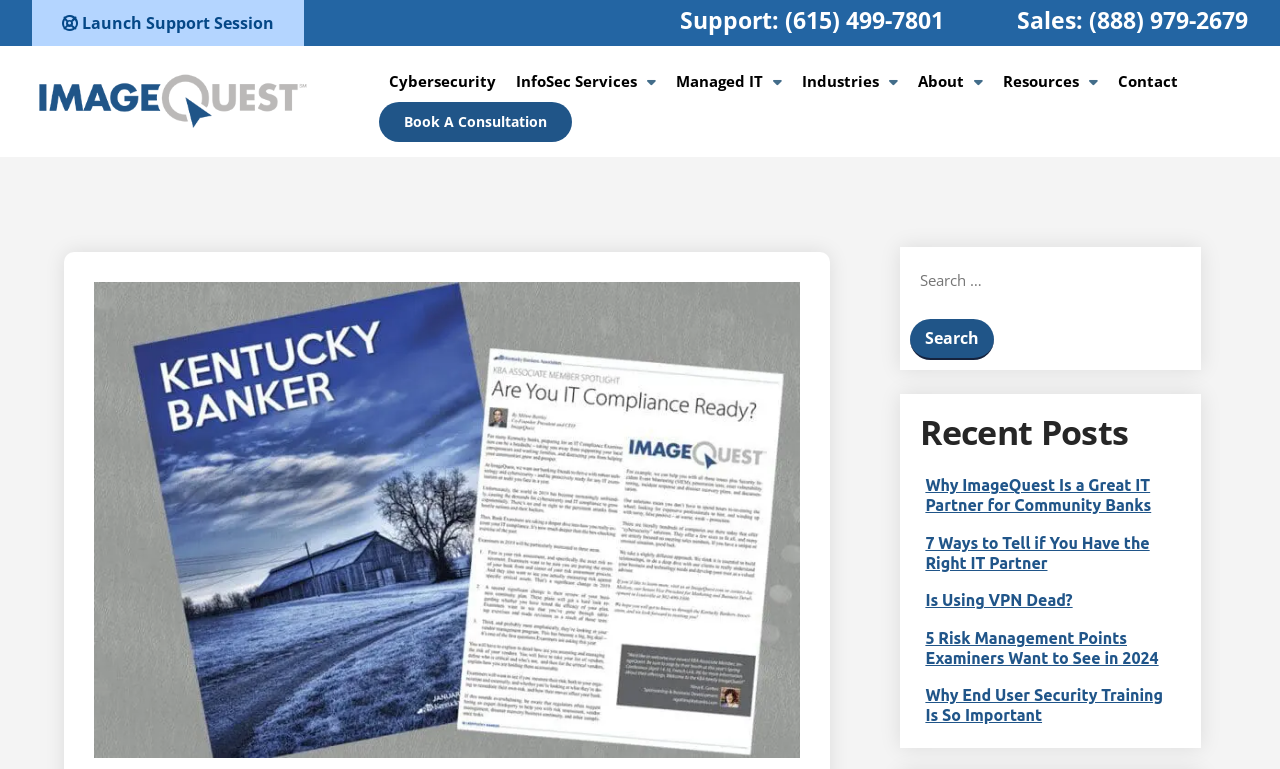Can you find the bounding box coordinates for the element to click on to achieve the instruction: "Launch a support session"?

[0.025, 0.0, 0.238, 0.06]